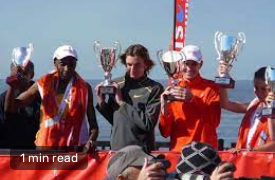What color is the central figure's athletic outfit?
Give a detailed response to the question by analyzing the screenshot.

The central figure is described as 'dressed in a gray athletic outfit', indicating that their athletic wear is gray in color.